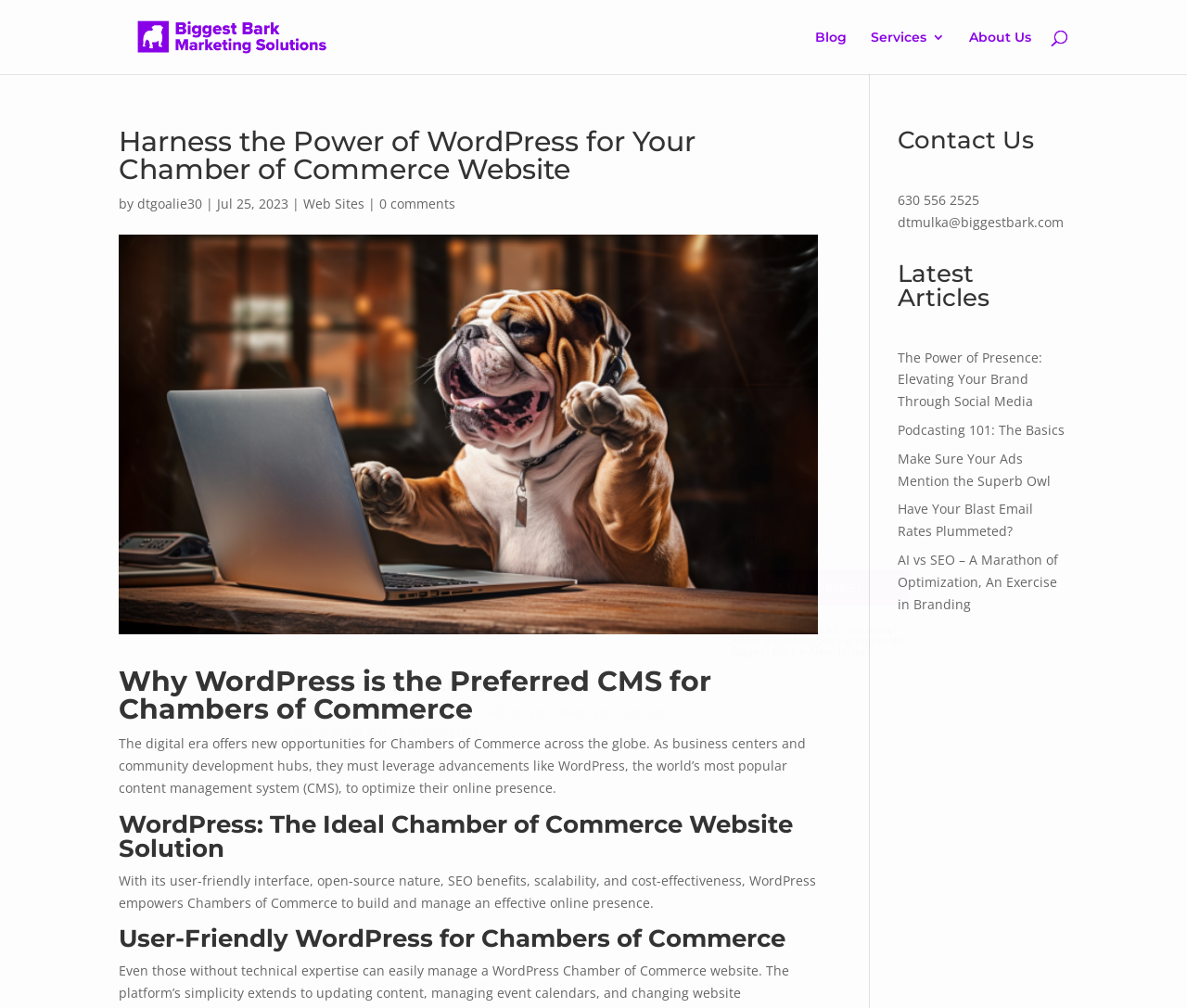Could you identify the text that serves as the heading for this webpage?

Harness the Power of WordPress for Your Chamber of Commerce Website